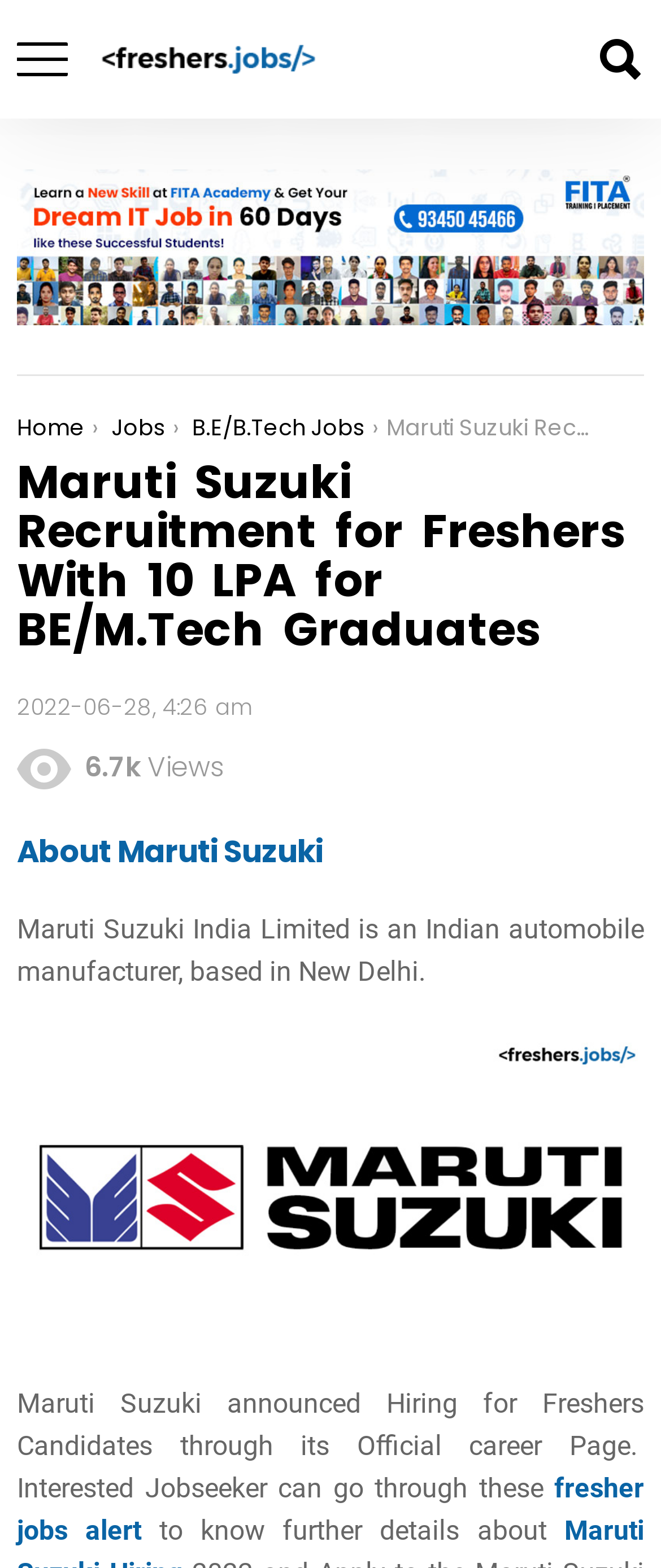Identify the bounding box coordinates of the HTML element based on this description: "B.E/B.Tech Jobs".

[0.291, 0.262, 0.552, 0.283]